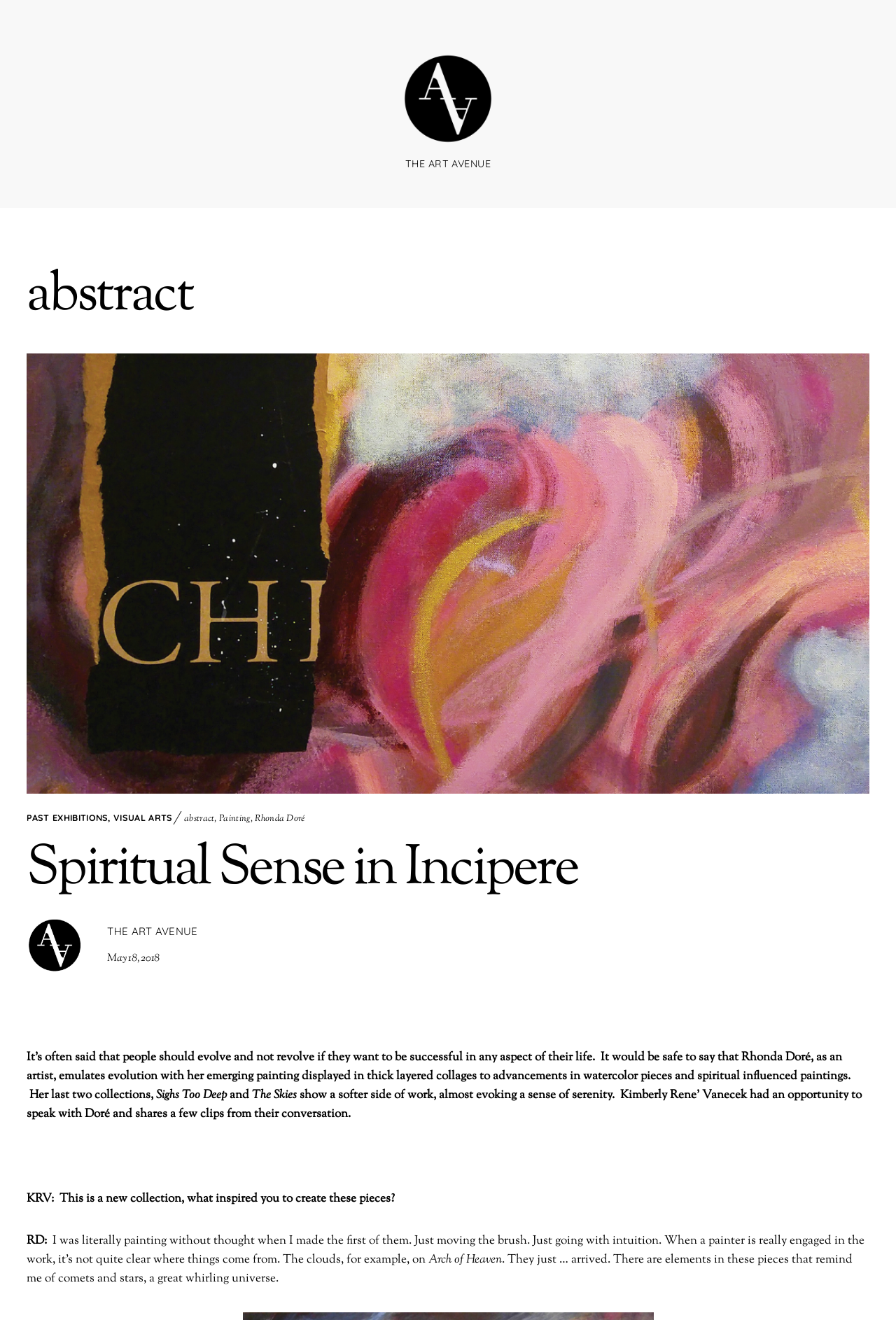Answer this question using a single word or a brief phrase:
What is the name of the painting mentioned in the conversation?

Arch of Heaven